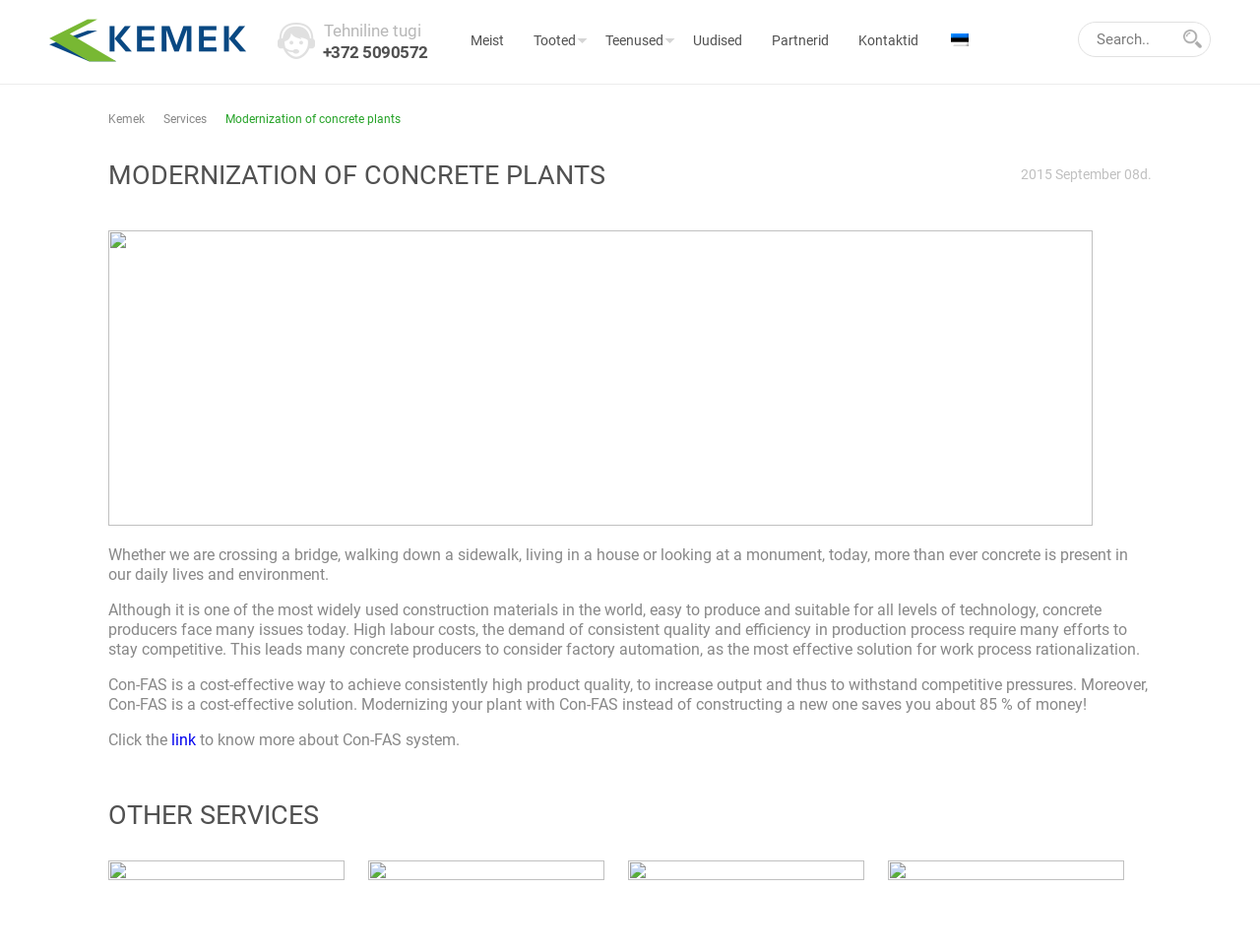Please specify the bounding box coordinates of the clickable region to carry out the following instruction: "Check the 'Latest Posts'". The coordinates should be four float numbers between 0 and 1, in the format [left, top, right, bottom].

None